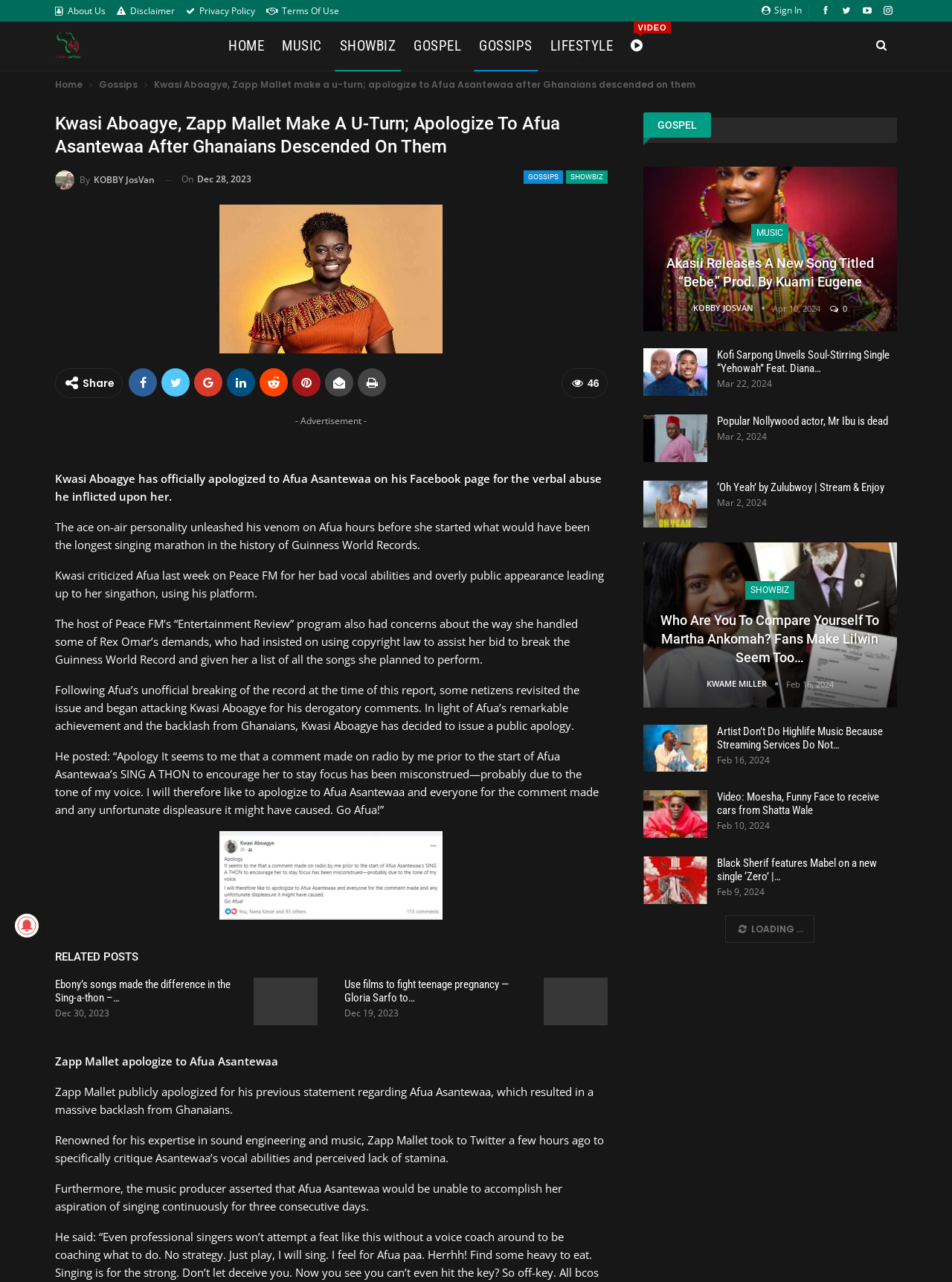Could you find the bounding box coordinates of the clickable area to complete this instruction: "Search using the Search Button"?

None